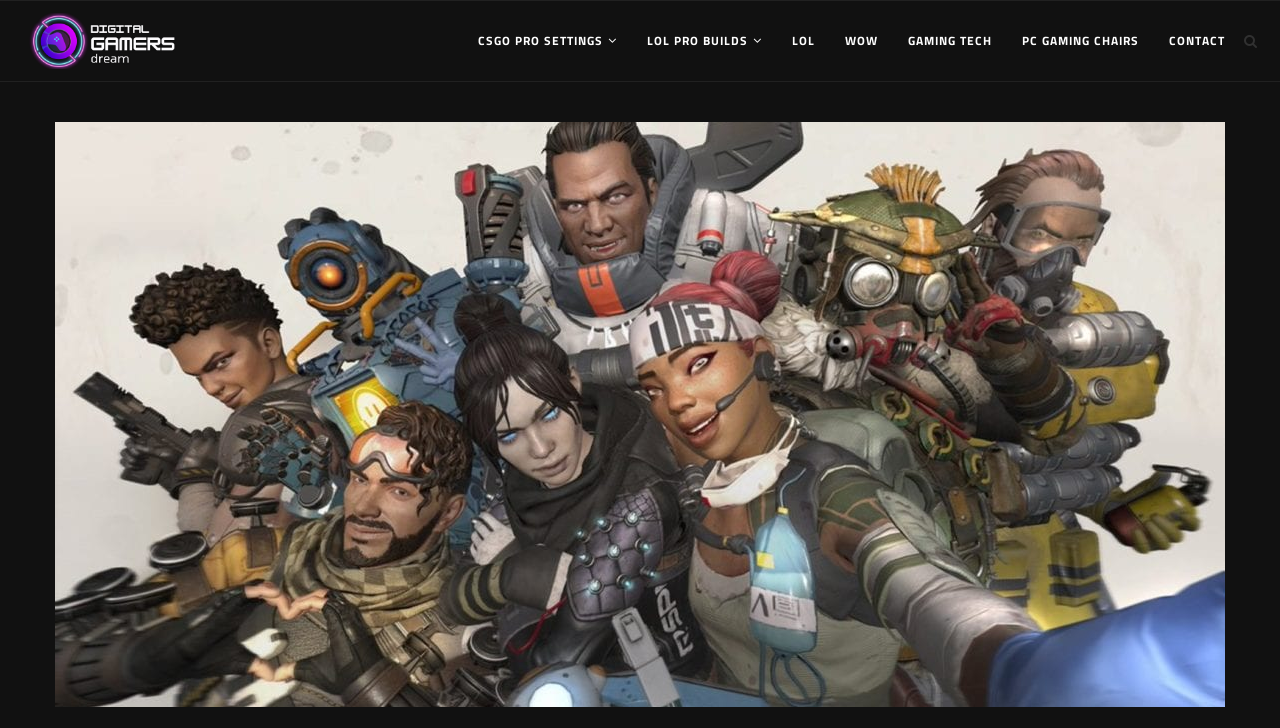Articulate a complete and detailed caption of the webpage elements.

The webpage is about Apex Legends, a popular online multiplayer game. At the top left of the page, there is a logo of "Digital Gamers Dream" which is an image linked to the website's homepage. Next to the logo, there are several links to other sections of the website, including "CSGO PRO SETTINGS", "LOL PRO BUILDS", "LOL", "WOW", "GAMING TECH", "PC GAMING CHAIRS", and "CONTACT". These links are positioned horizontally, taking up the top portion of the page.

Below the links, the main content of the page begins, which is focused on introducing the Apex Legends characters and their unique abilities. The page aims to help gamers find the best character that fits their gameplay style by highlighting the pros of each legend.